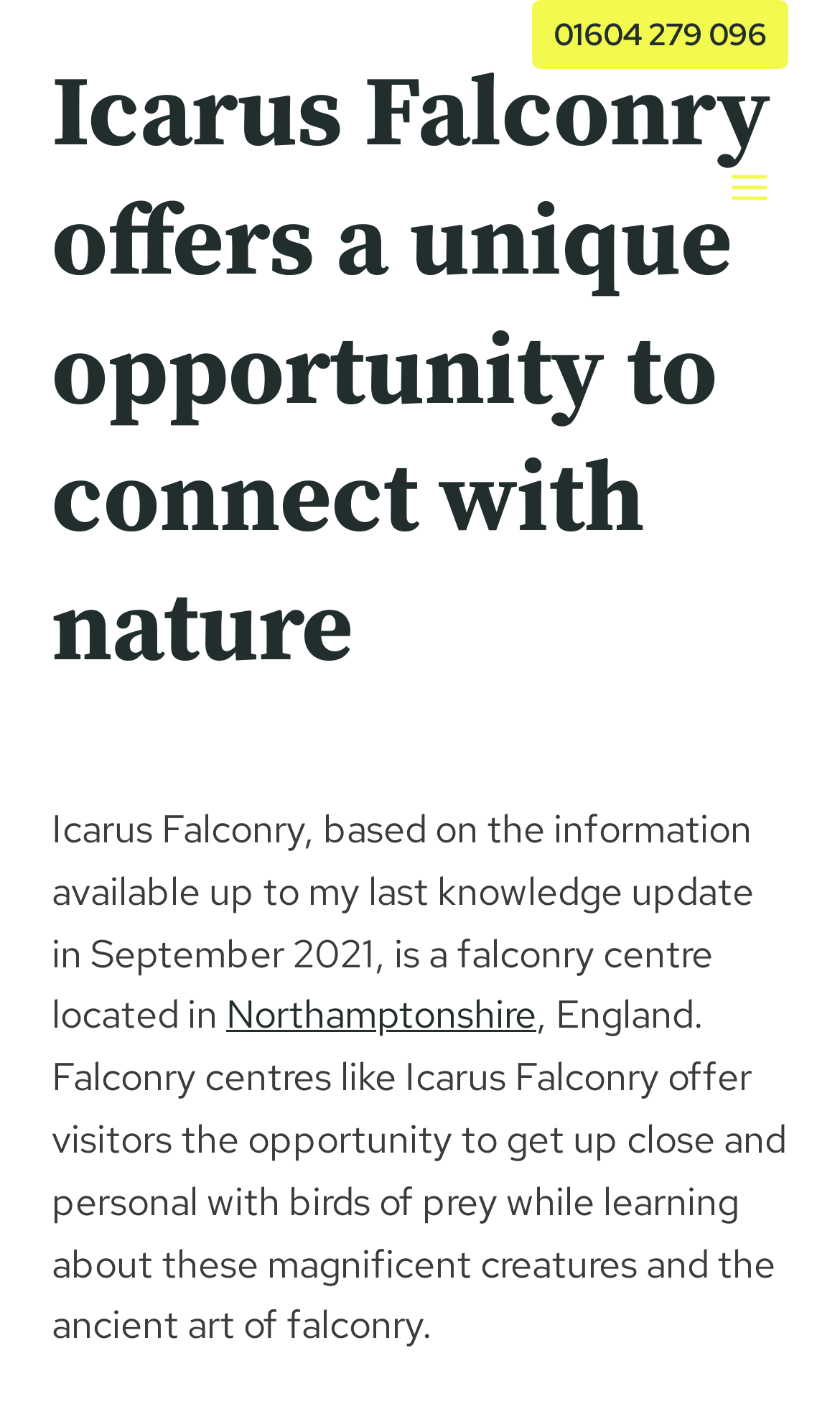What type of centre is Icarus Falconry?
Look at the screenshot and respond with one word or a short phrase.

Falconry centre